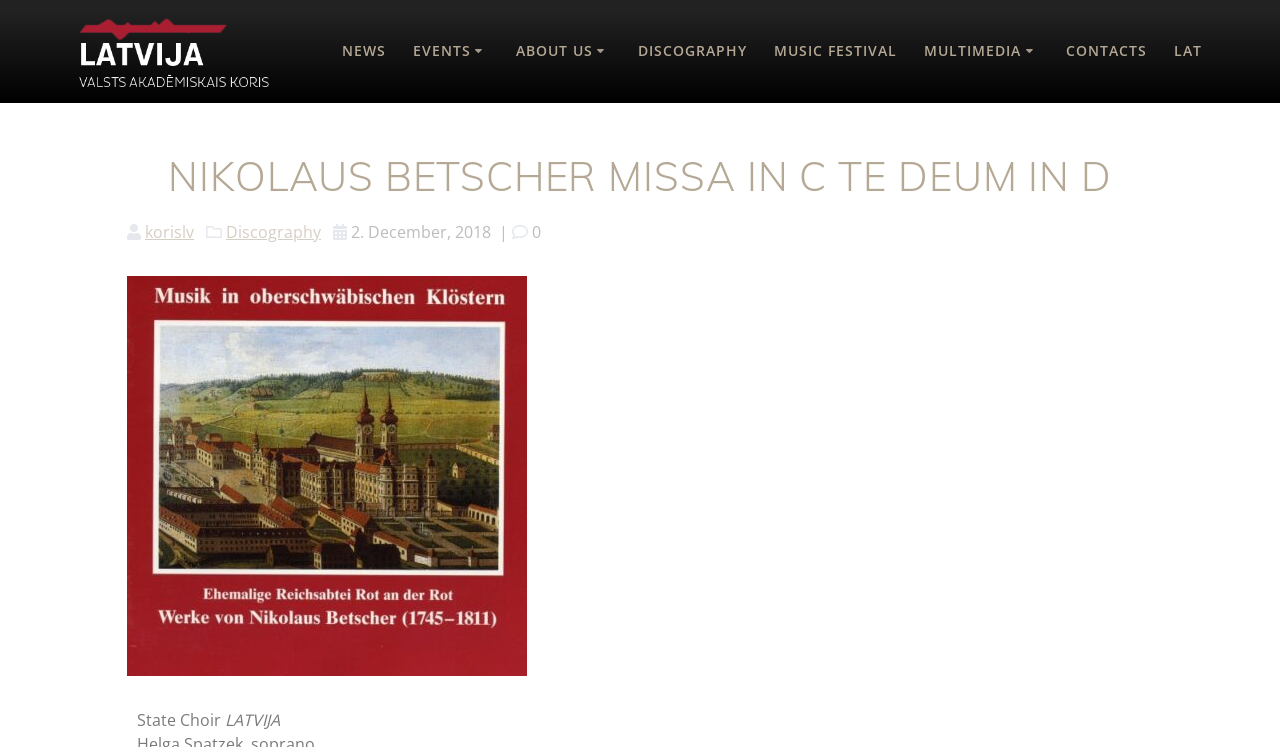What is the title of the music piece?
Please provide a detailed answer to the question.

I inferred this answer by looking at the heading 'NIKOLAUS BETSCHER MISSA IN C TE DEUM IN D' on the webpage, which seems to be the title of a music piece.